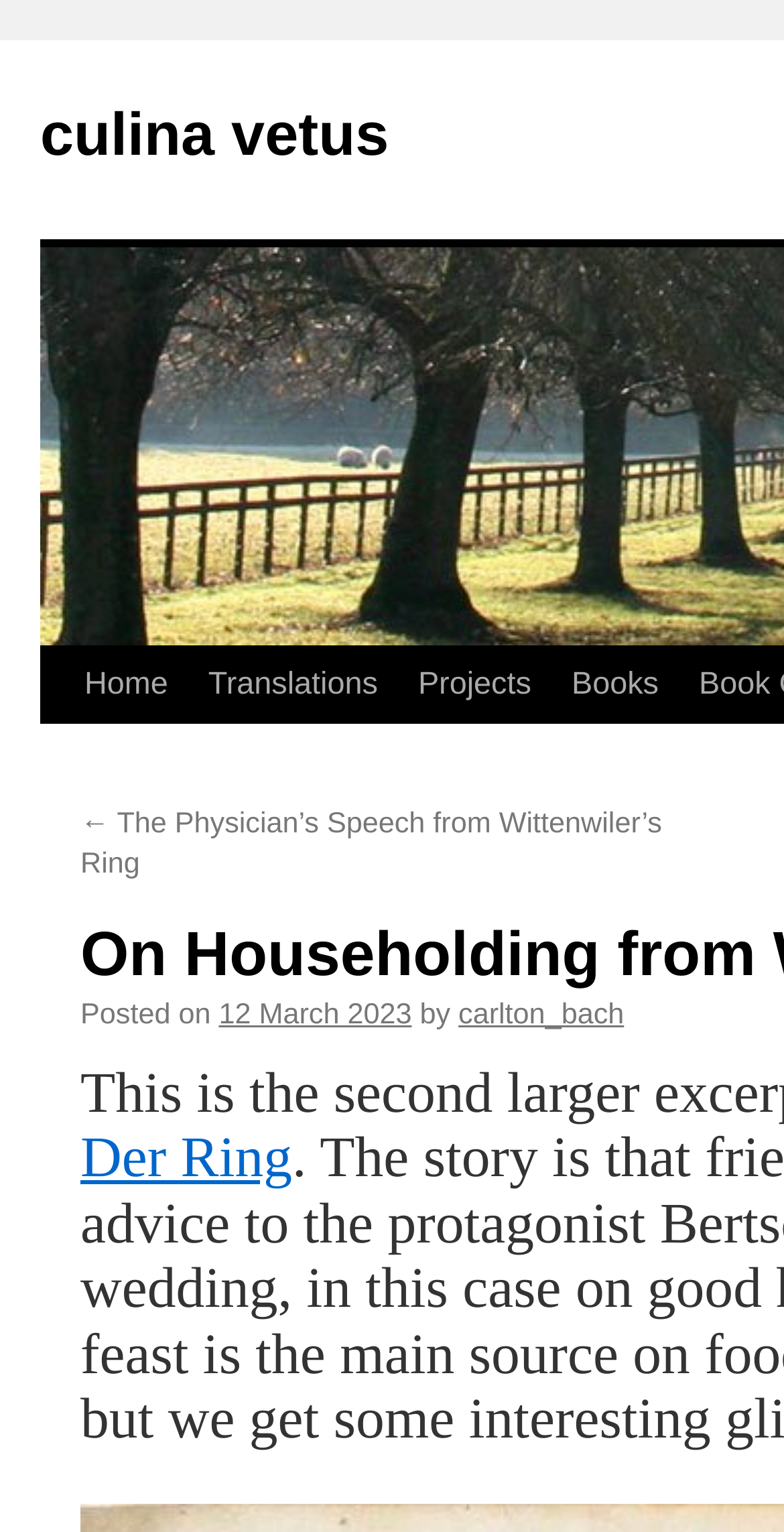Provide the bounding box coordinates in the format (top-left x, top-left y, bottom-right x, bottom-right y). All values are floating point numbers between 0 and 1. Determine the bounding box coordinate of the UI element described as: Skip to content

[0.049, 0.421, 0.1, 0.571]